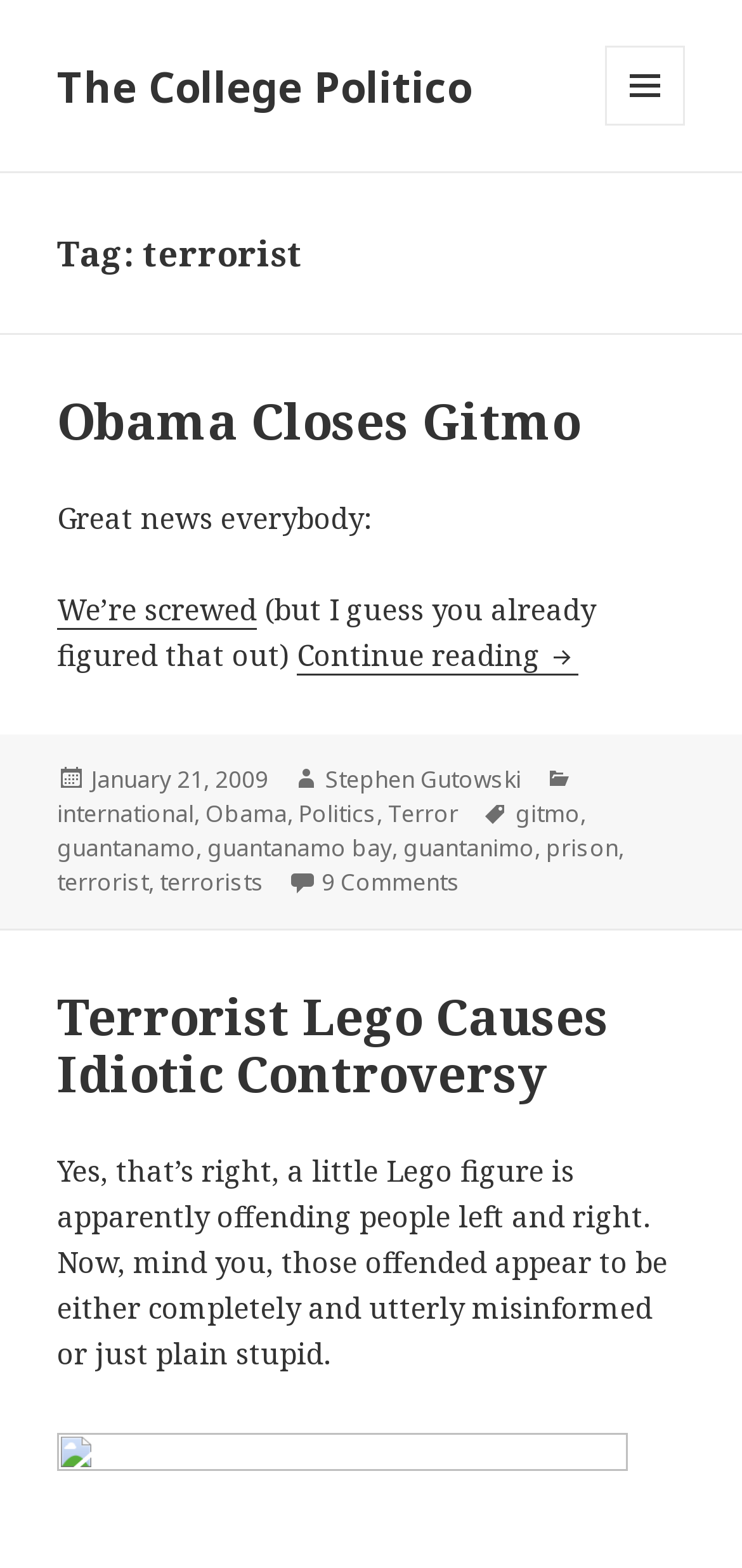Could you locate the bounding box coordinates for the section that should be clicked to accomplish this task: "Click the link to view comments on 'Obama Closes Gitmo'".

[0.433, 0.552, 0.62, 0.574]